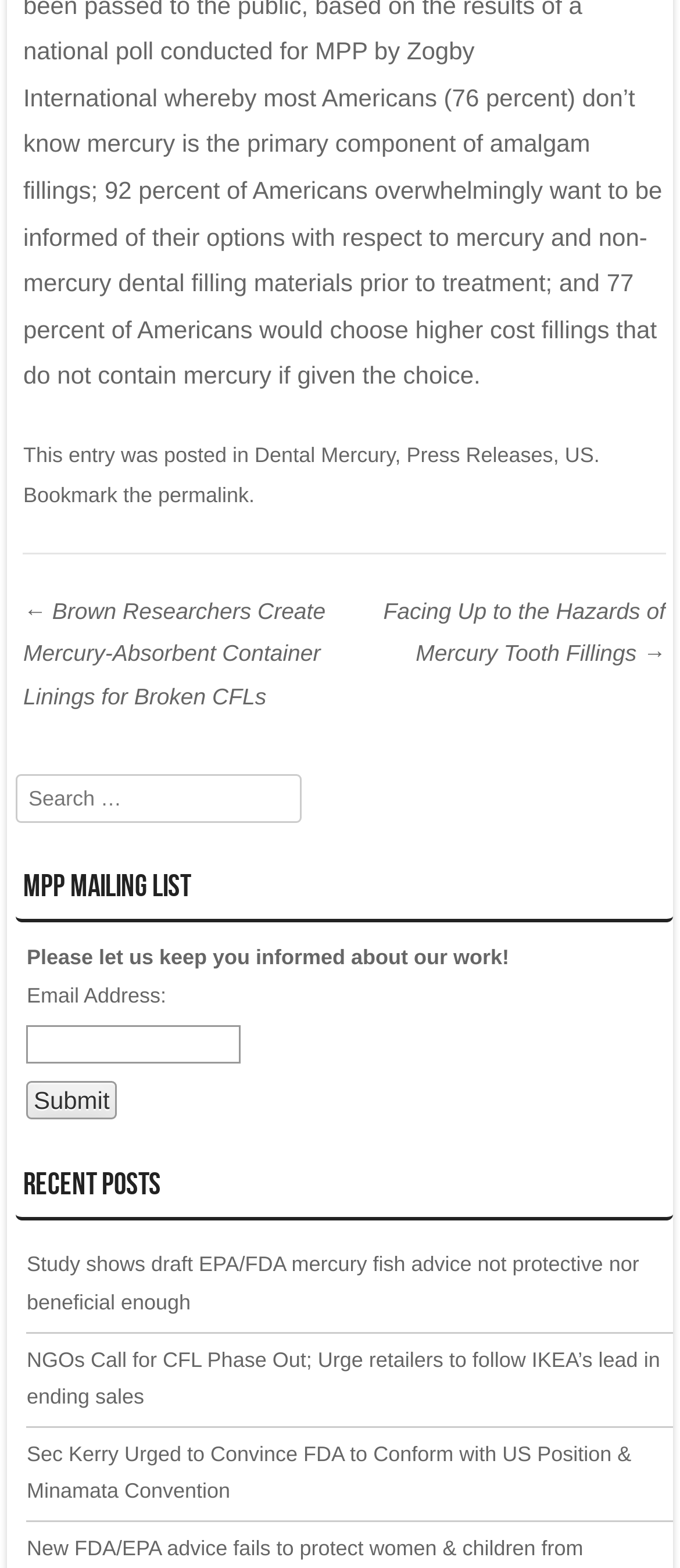Please find the bounding box coordinates of the element that needs to be clicked to perform the following instruction: "go to the next post". The bounding box coordinates should be four float numbers between 0 and 1, represented as [left, top, right, bottom].

[0.564, 0.381, 0.979, 0.425]